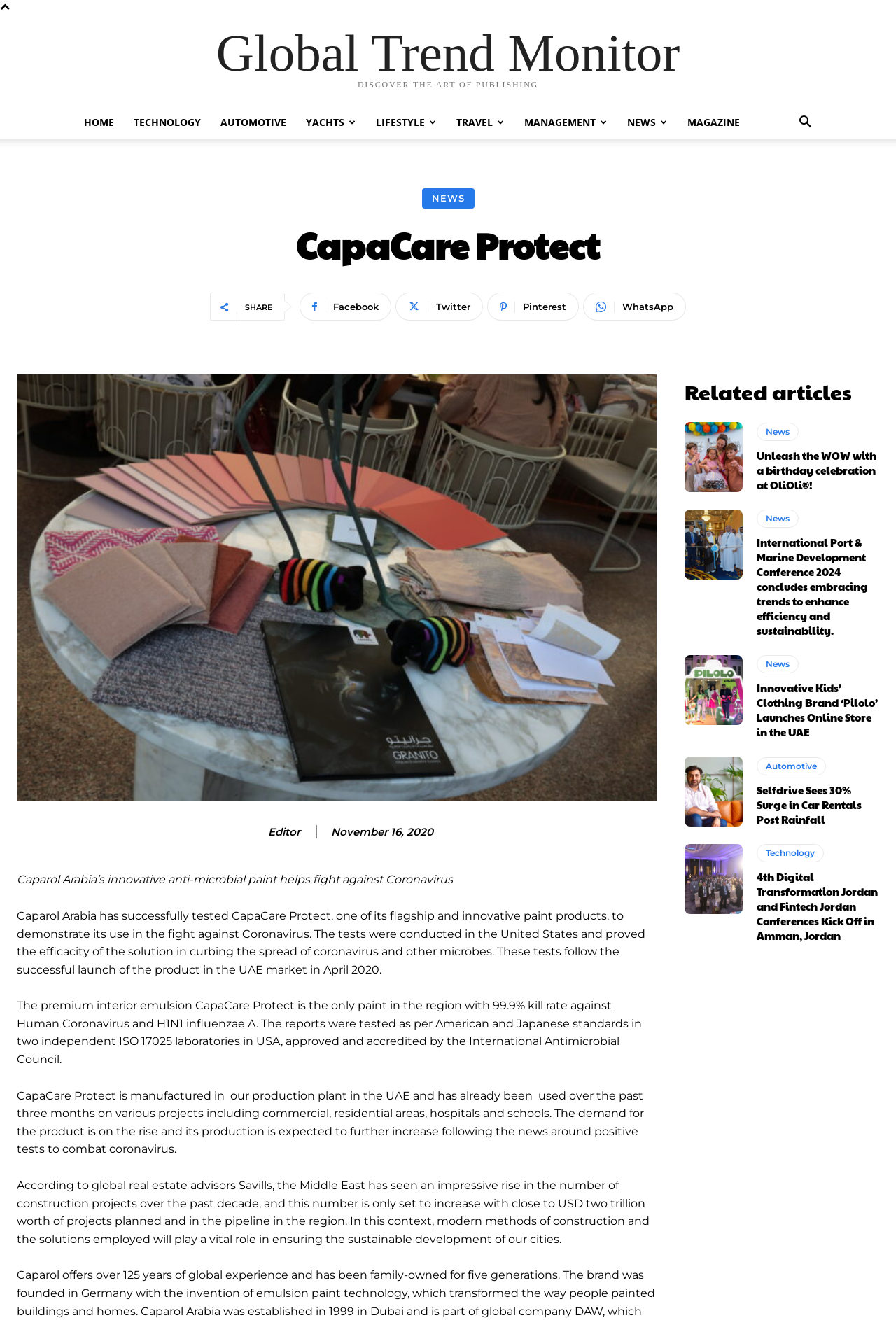Provide your answer in a single word or phrase: 
What is the topic of the article?

CapaCare Protect paint